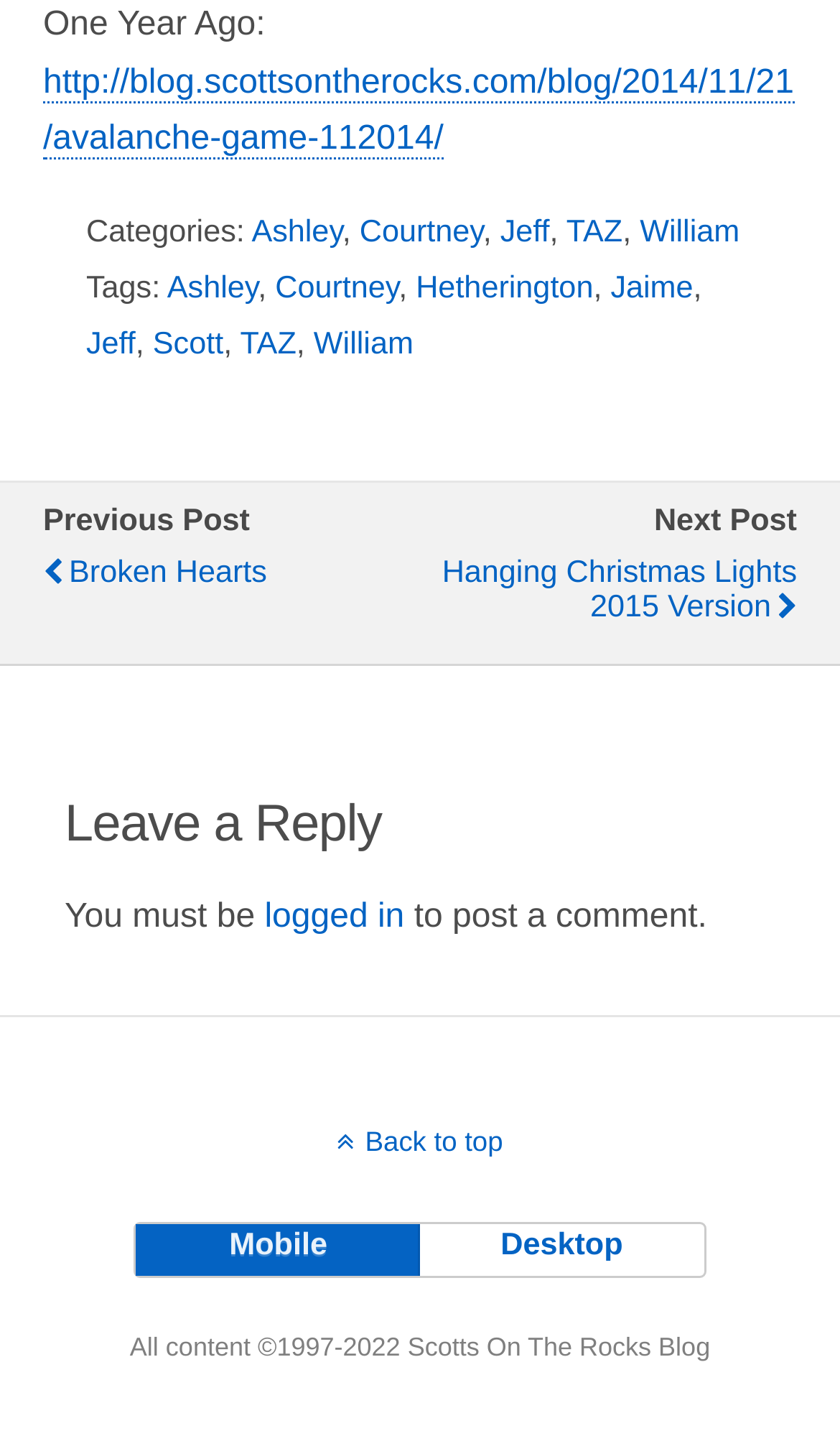What is the copyright year range mentioned at the bottom? Using the information from the screenshot, answer with a single word or phrase.

1997-2022